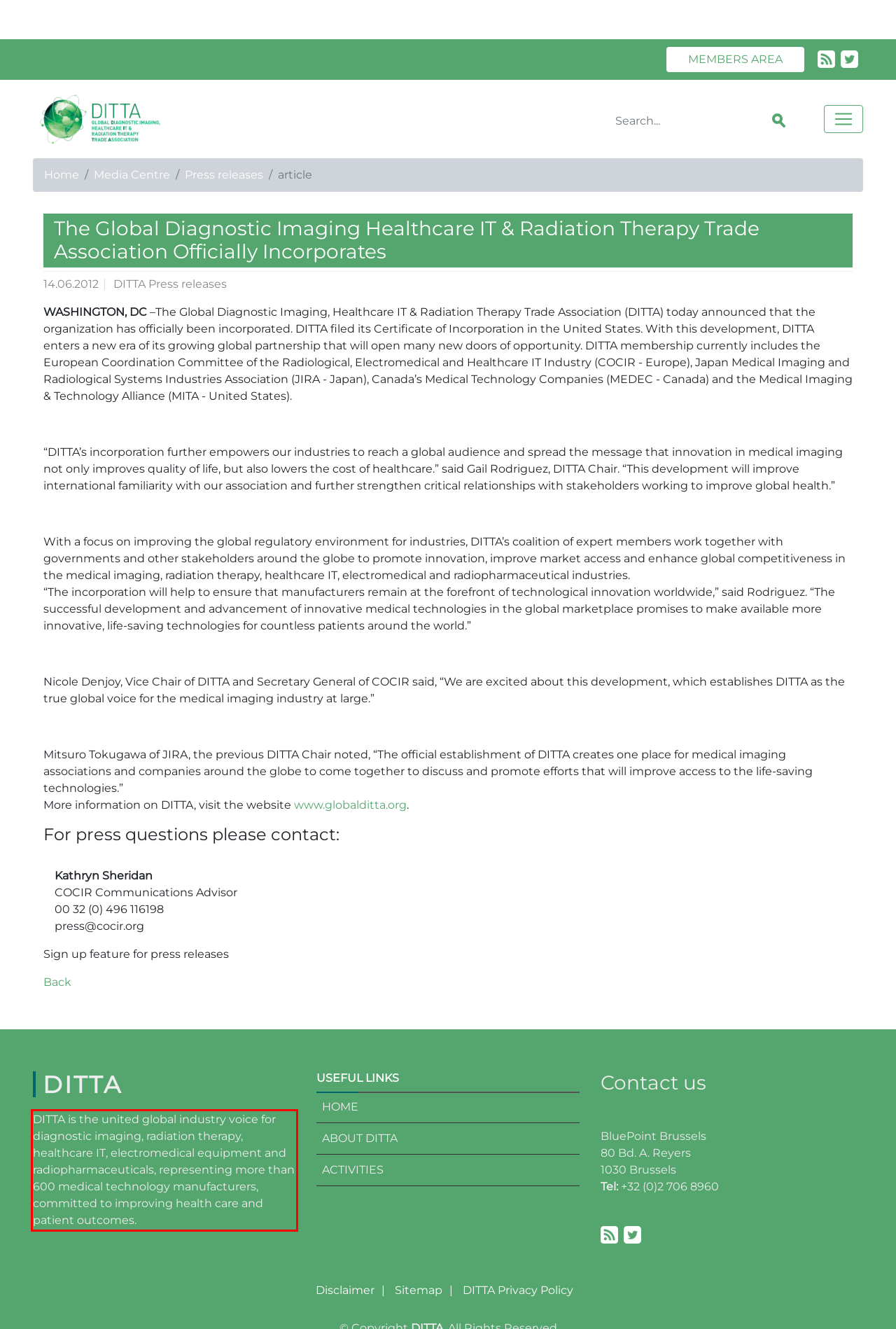Using the webpage screenshot, recognize and capture the text within the red bounding box.

DITTA is the united global industry voice for diagnostic imaging, radiation therapy, healthcare IT, electromedical equipment and radiopharmaceuticals, representing more than 600 medical technology manufacturers, committed to improving health care and patient outcomes.